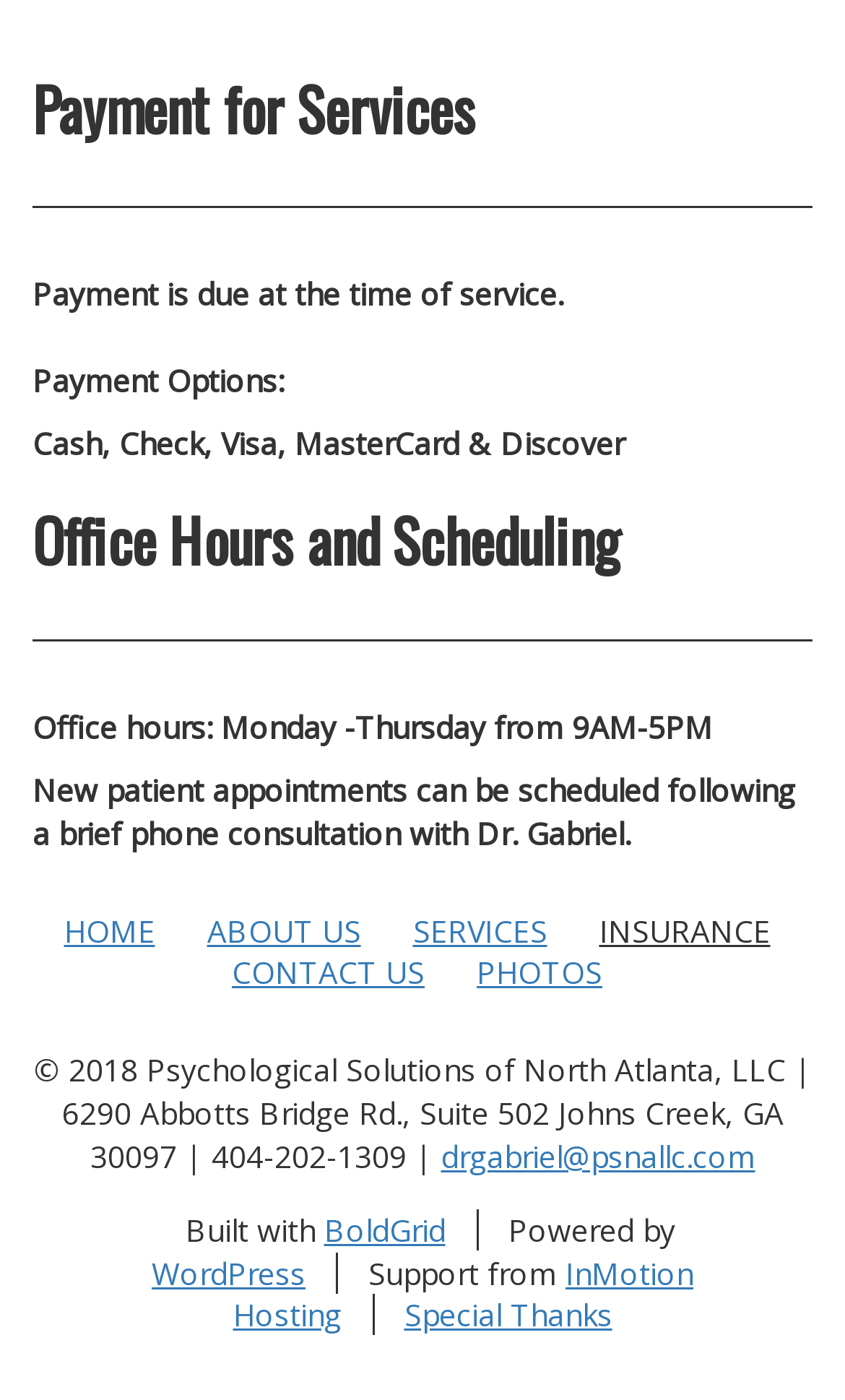What are the office hours?
Answer the question in as much detail as possible.

Under the 'Office Hours and Scheduling' section, it is stated that 'Office hours: Monday -Thursday from 9AM-5PM'.